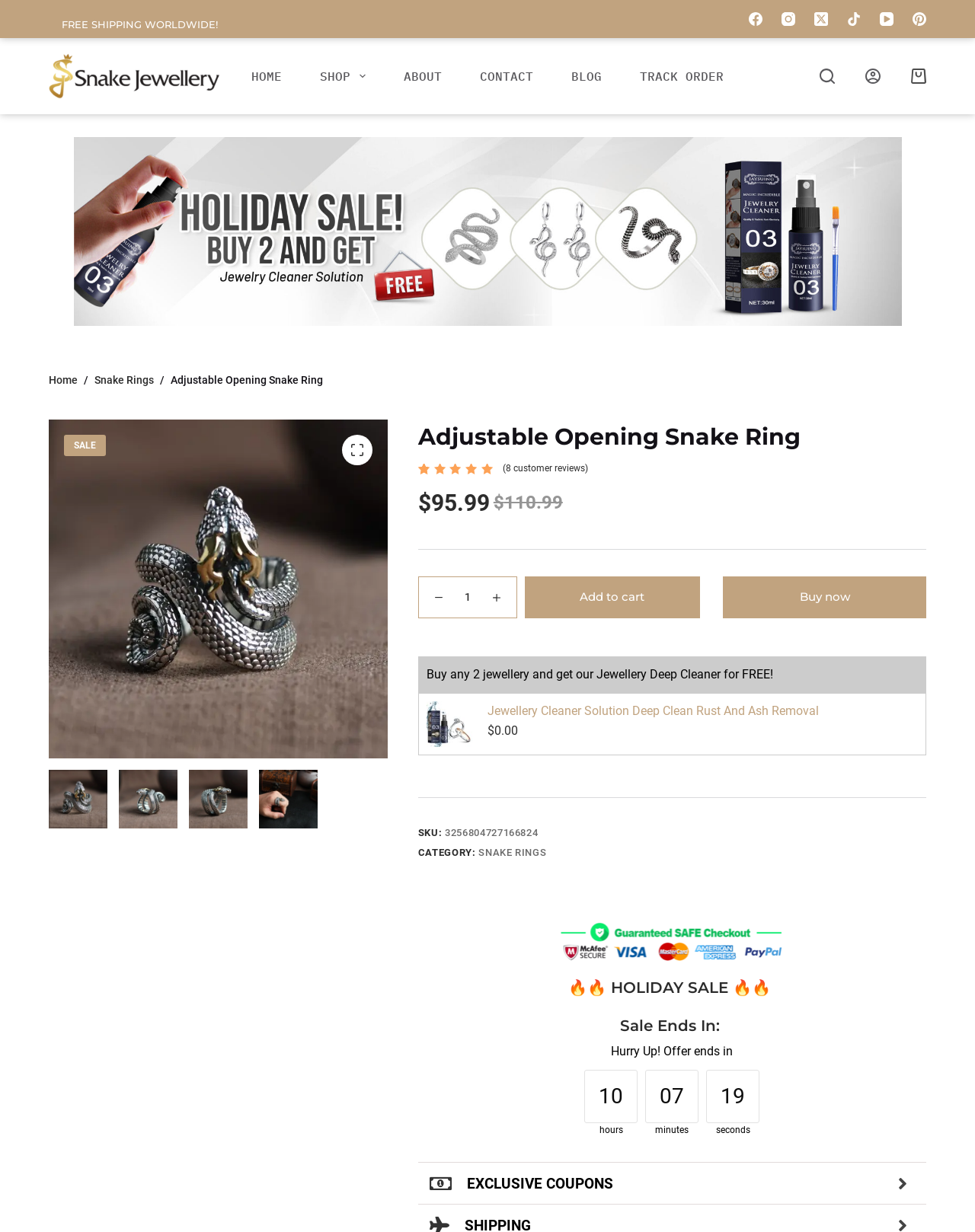Please answer the following query using a single word or phrase: 
How much time is left for the holiday sale?

10 hours 07 minutes 19 seconds